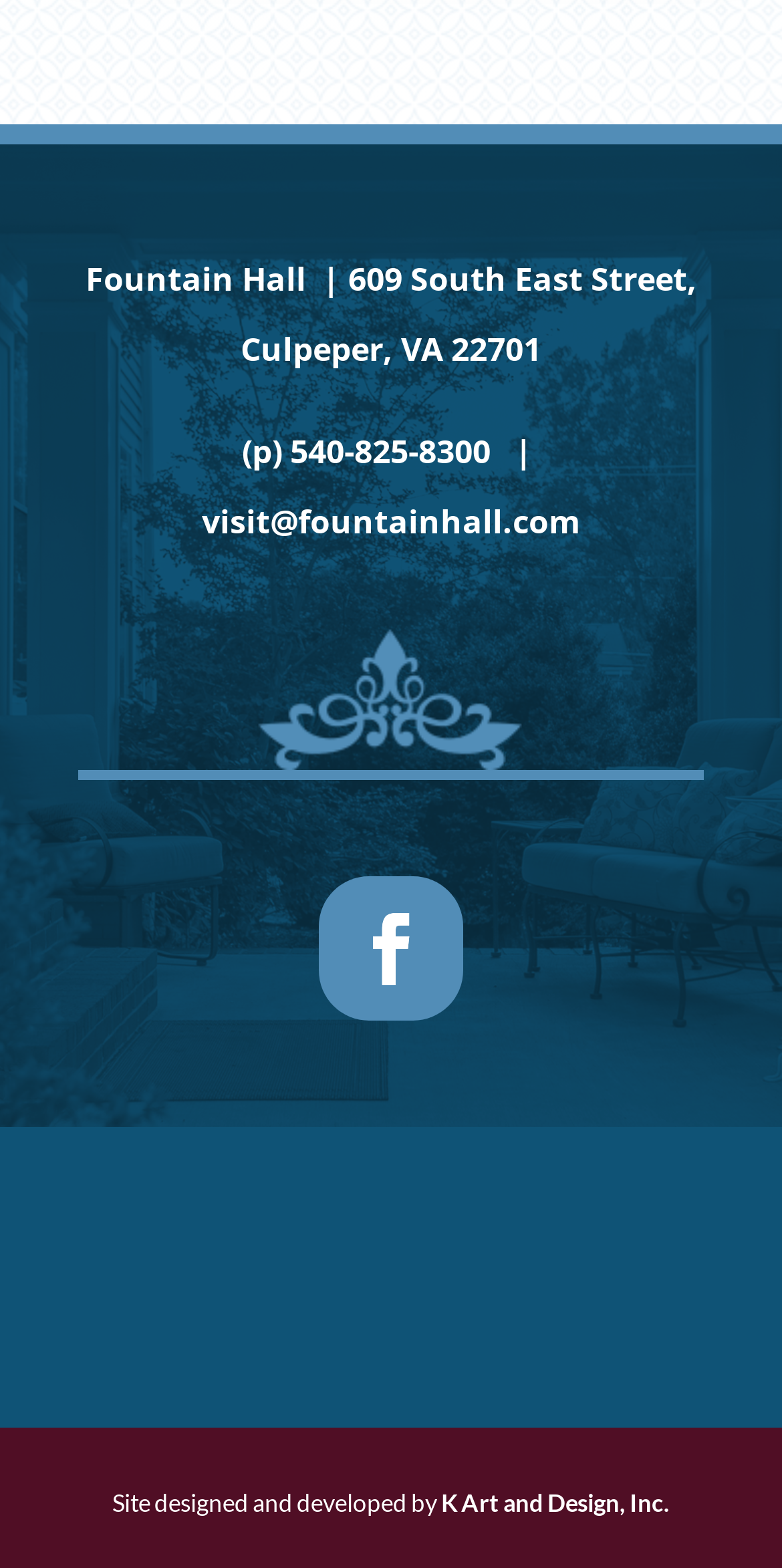What is the email address of Fountain Hall?
Based on the content of the image, thoroughly explain and answer the question.

I found the email address by looking at the link element that contains the email address, which is 'visit@fountainhall.com'. This element is located near the phone number and address information.